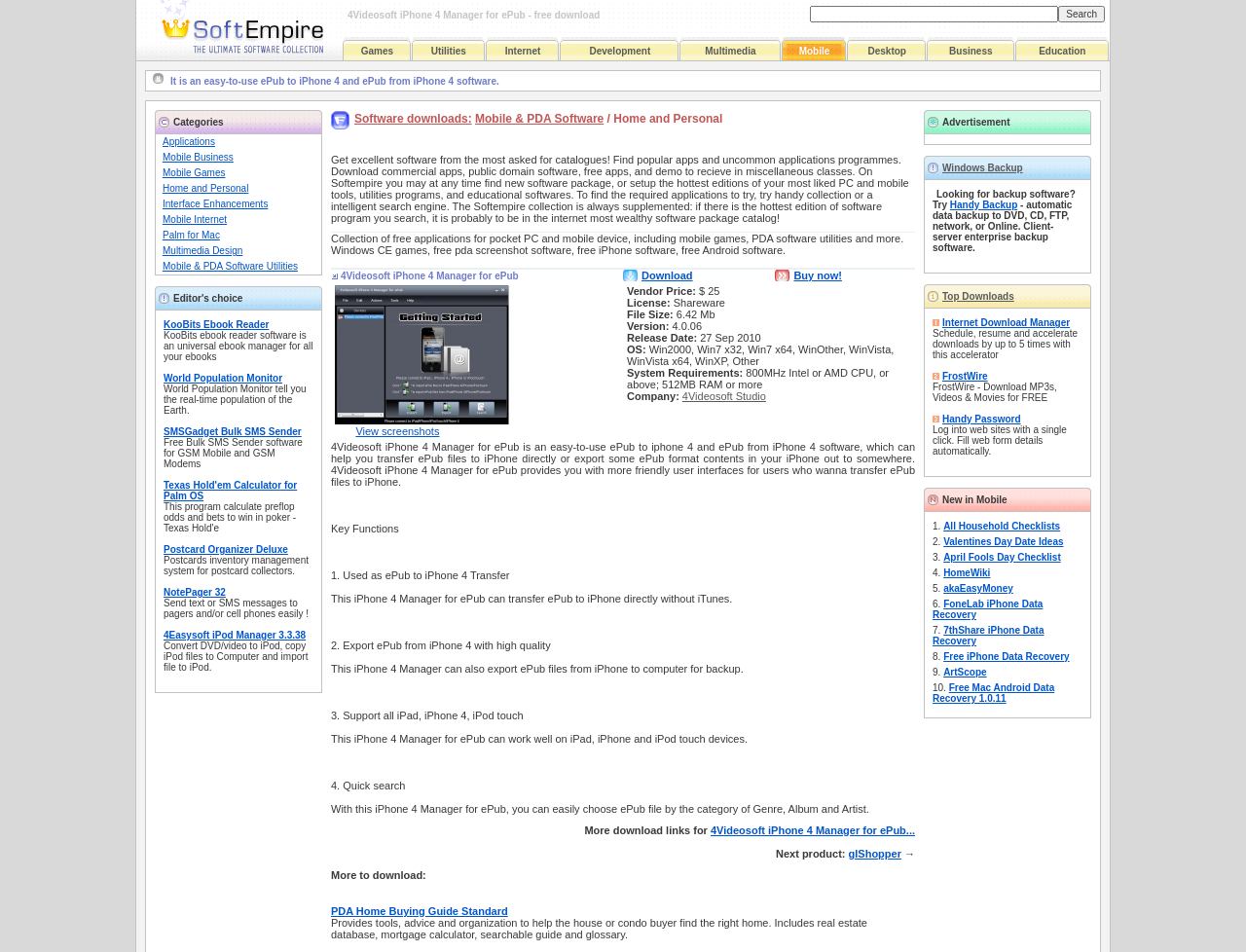Please give a concise answer to this question using a single word or phrase: 
What is the software for?

ePub to iPhone 4 and ePub from iPhone 4